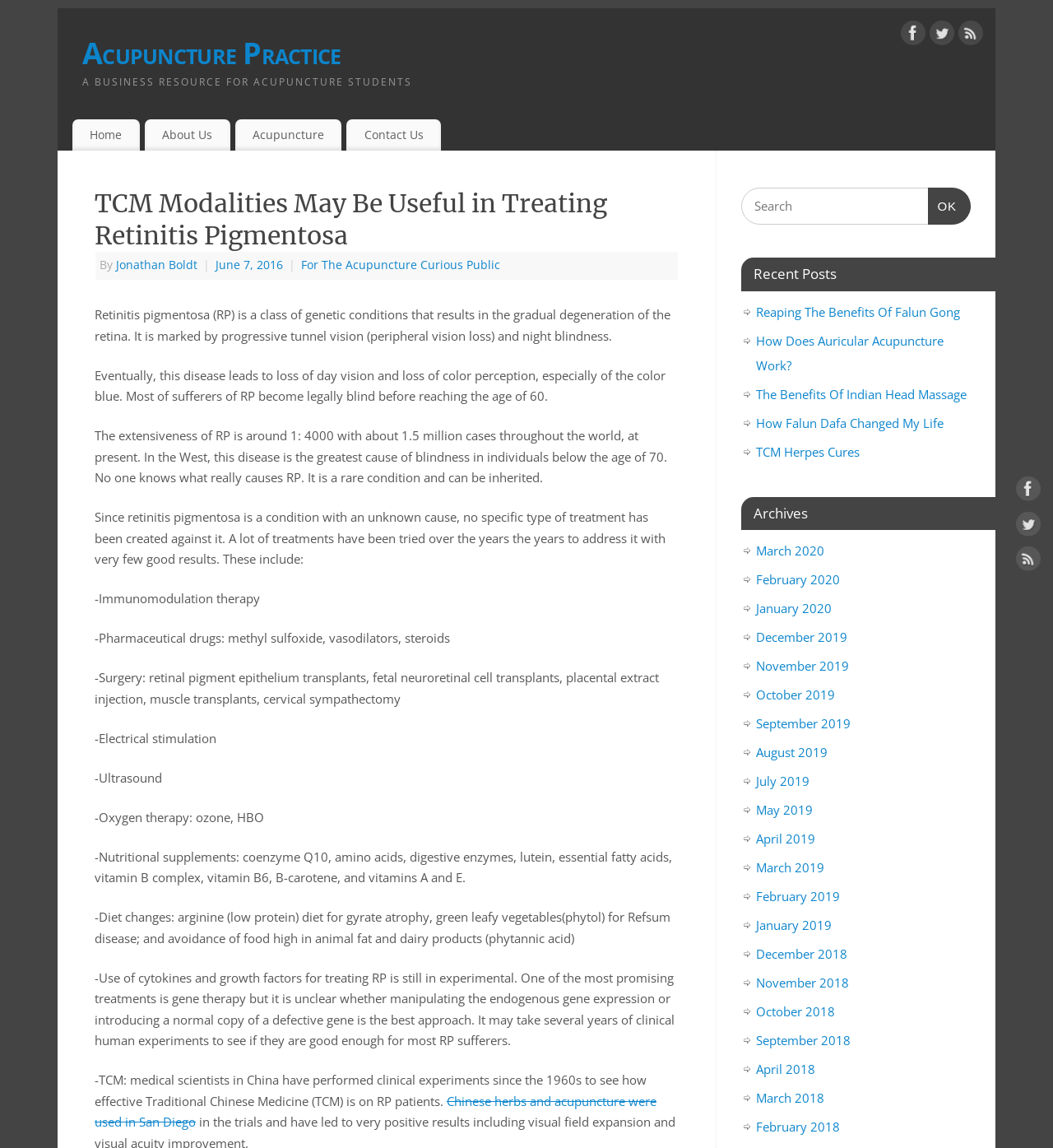Kindly respond to the following question with a single word or a brief phrase: 
What is the disease being discussed?

Retinitis pigmentosa